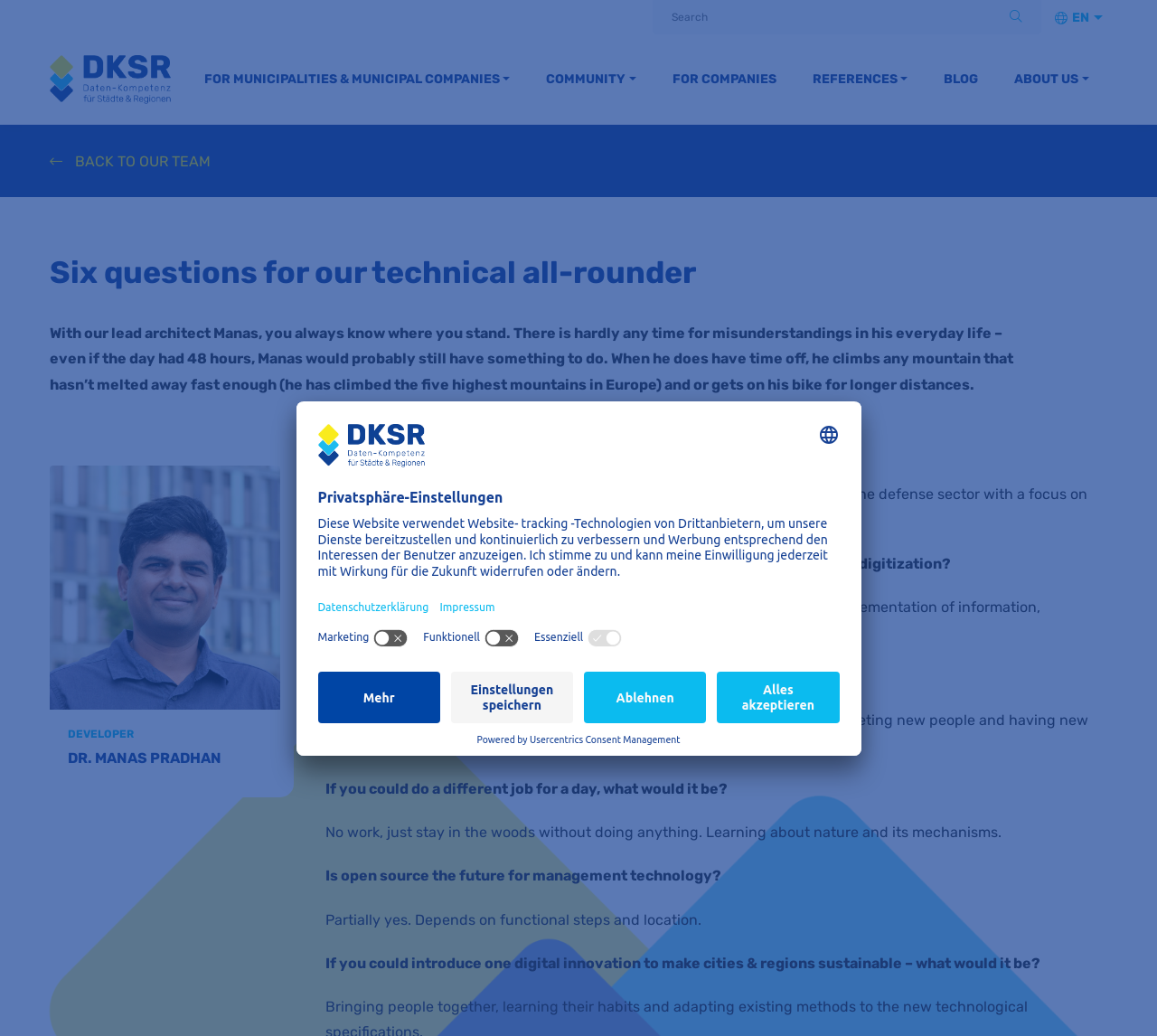Please determine the bounding box coordinates of the element's region to click for the following instruction: "Search for something".

[0.564, 0.0, 0.857, 0.033]